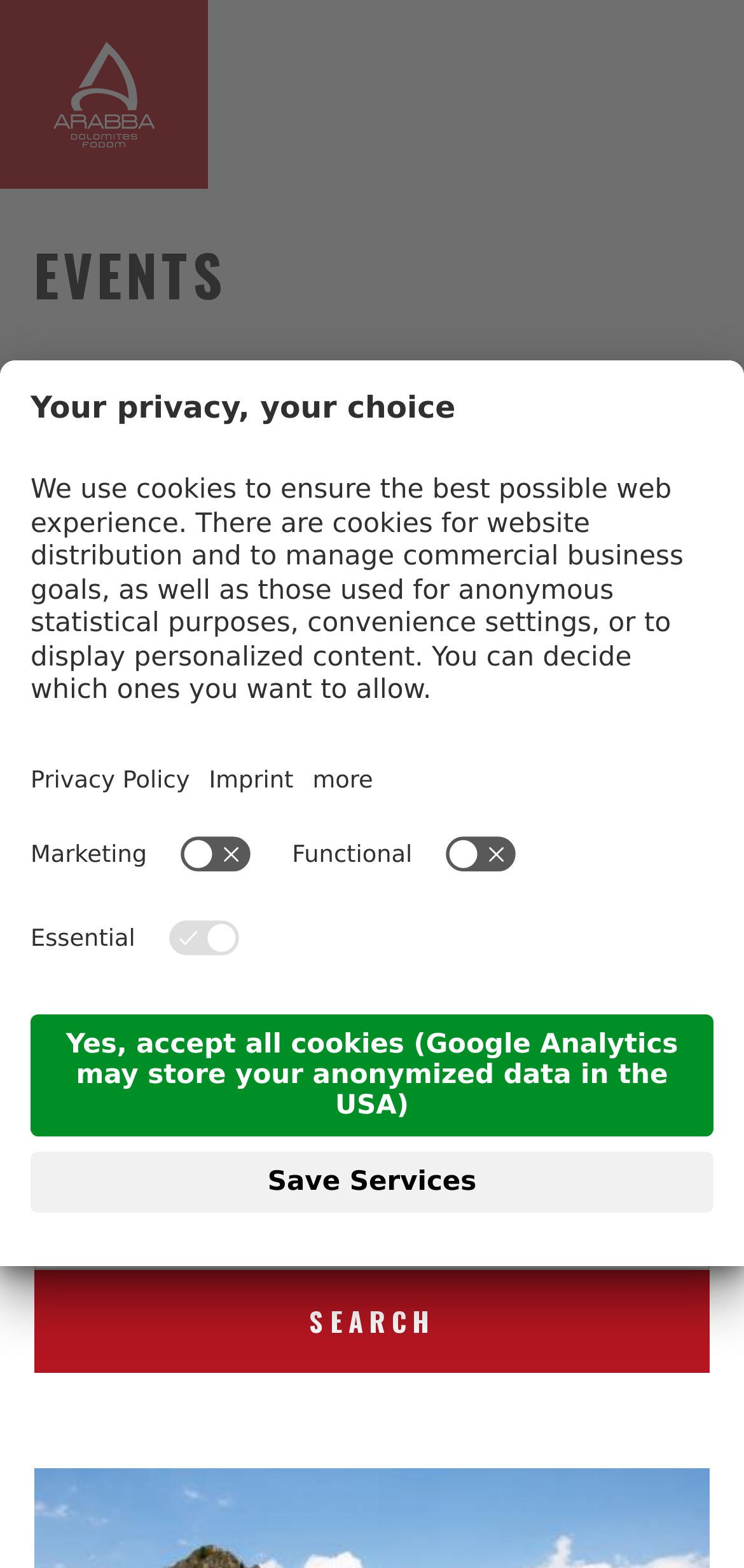Answer this question in one word or a short phrase: What types of events are listed on the webpage?

Music, sports, culture, art